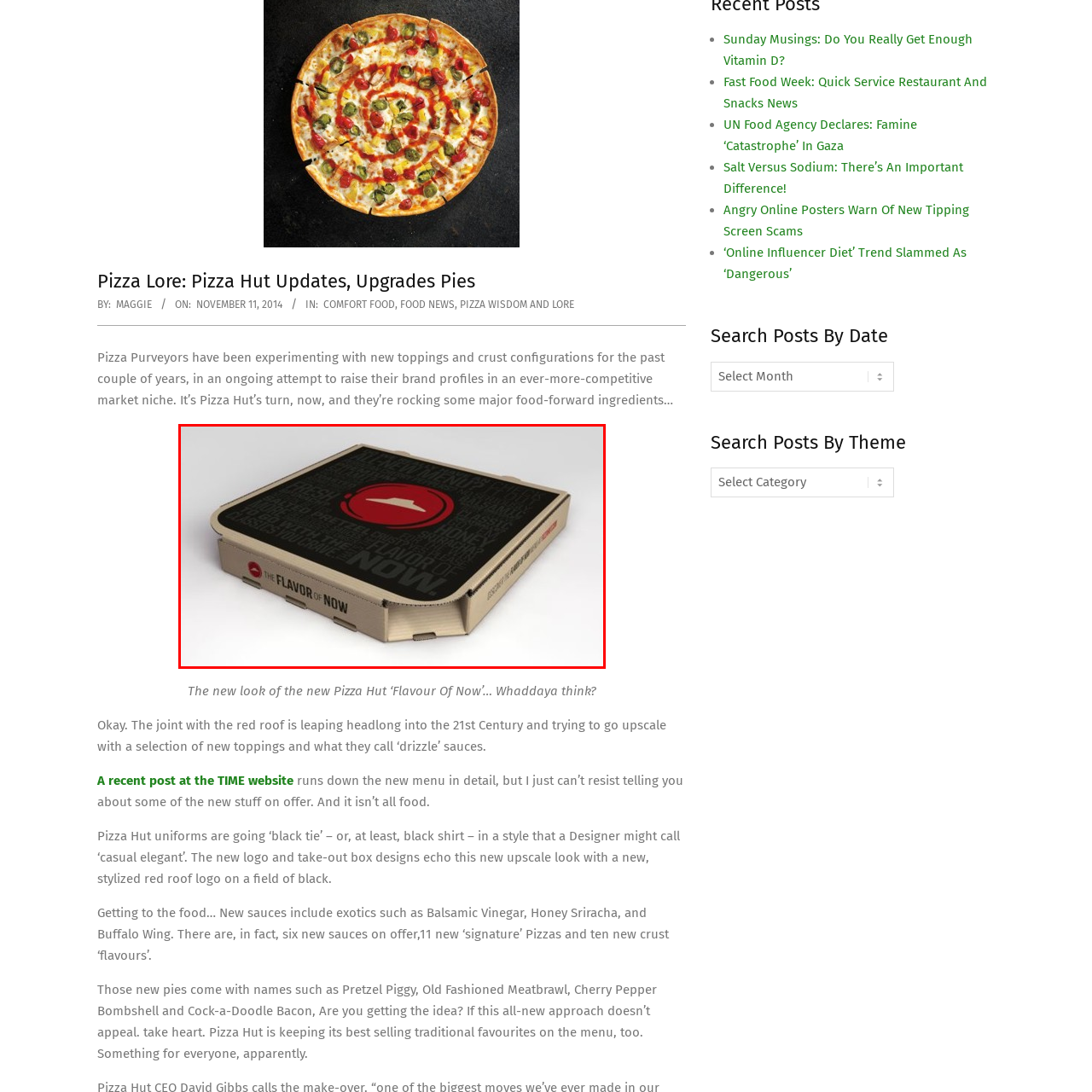Direct your attention to the image contained by the red frame and provide a detailed response to the following question, utilizing the visual data from the image:
What is the primary color of the pizza box?

The caption states that the box has a 'sleek, black exterior', implying that the primary color of the pizza box is black.